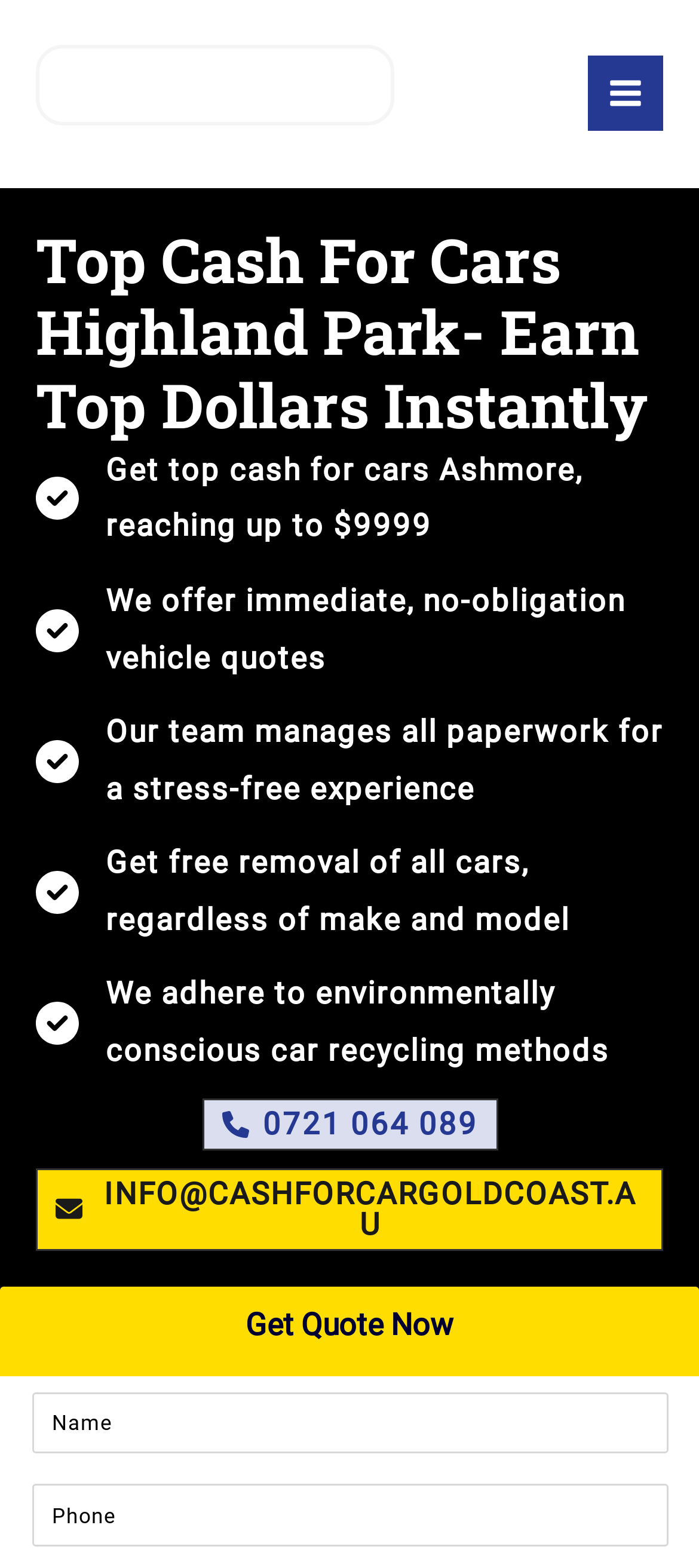Respond with a single word or phrase:
What is the phone number to contact?

0721 064 089